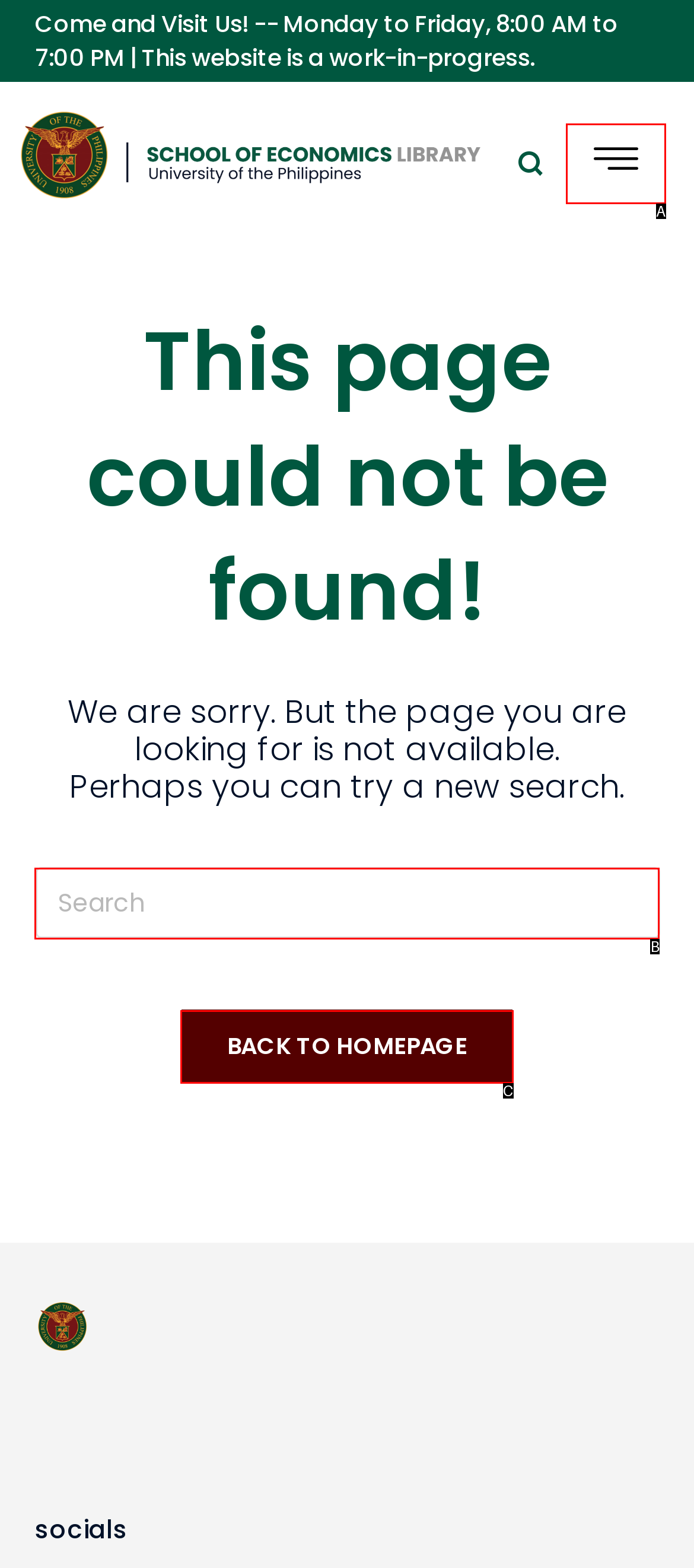Identify the HTML element that corresponds to the description: aria-label="Insert search query" name="s" placeholder="Search" Provide the letter of the matching option directly from the choices.

B